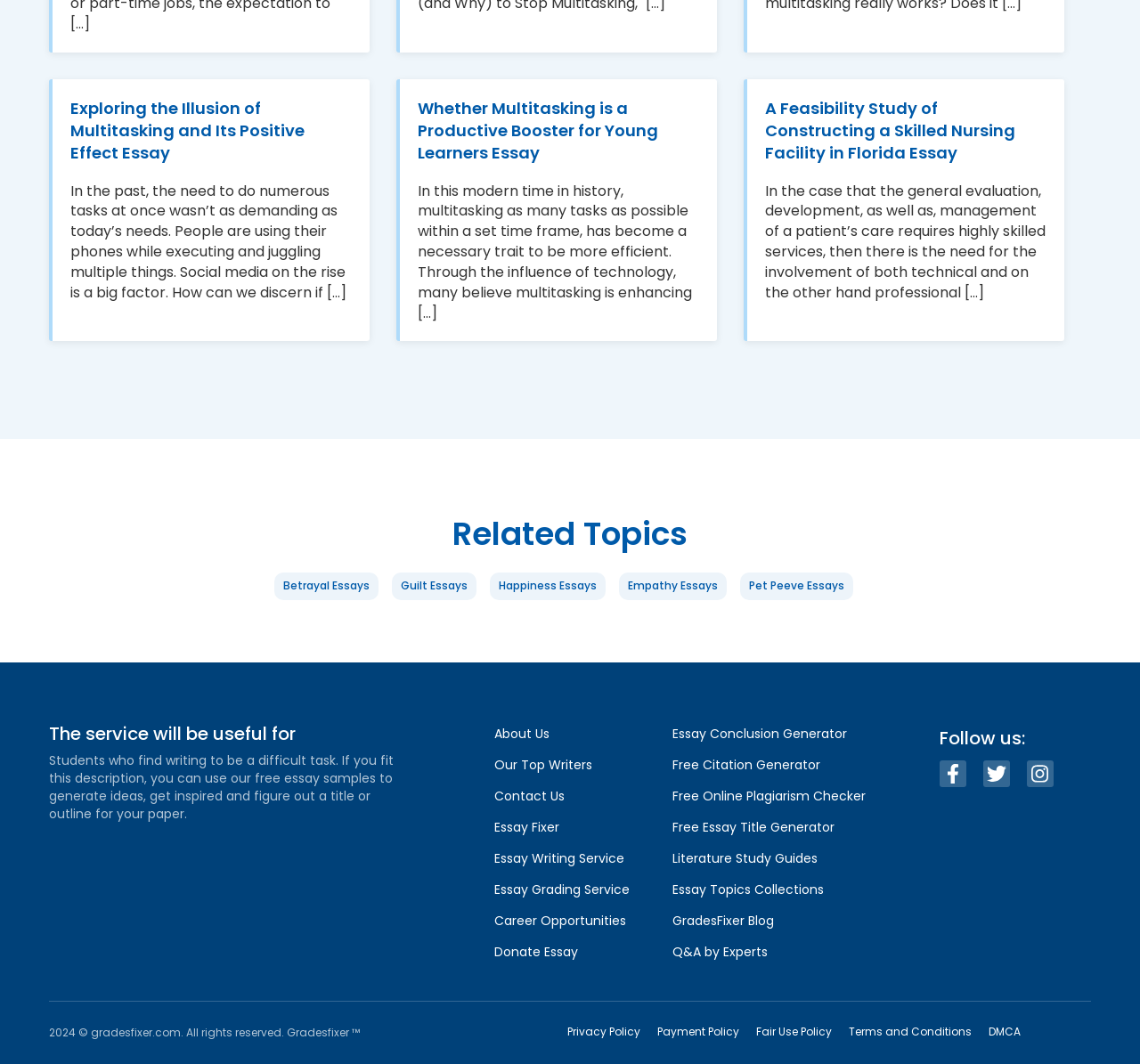Provide the bounding box coordinates for the area that should be clicked to complete the instruction: "Explore related topics on betrayal".

[0.24, 0.538, 0.332, 0.564]